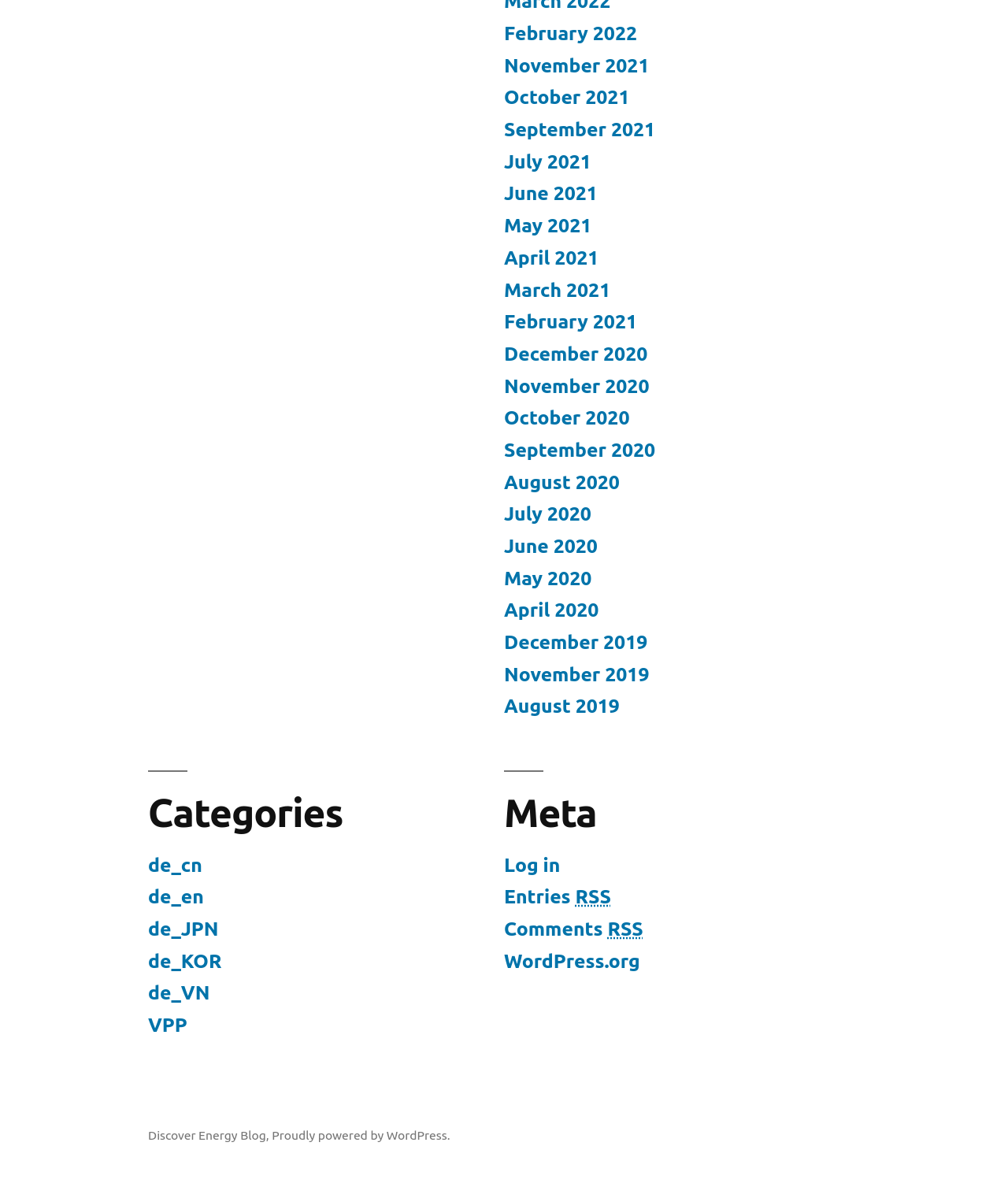Please answer the following question using a single word or phrase: 
What is the purpose of the 'Entries RSS' and 'Comments RSS' links?

To subscribe to RSS feeds